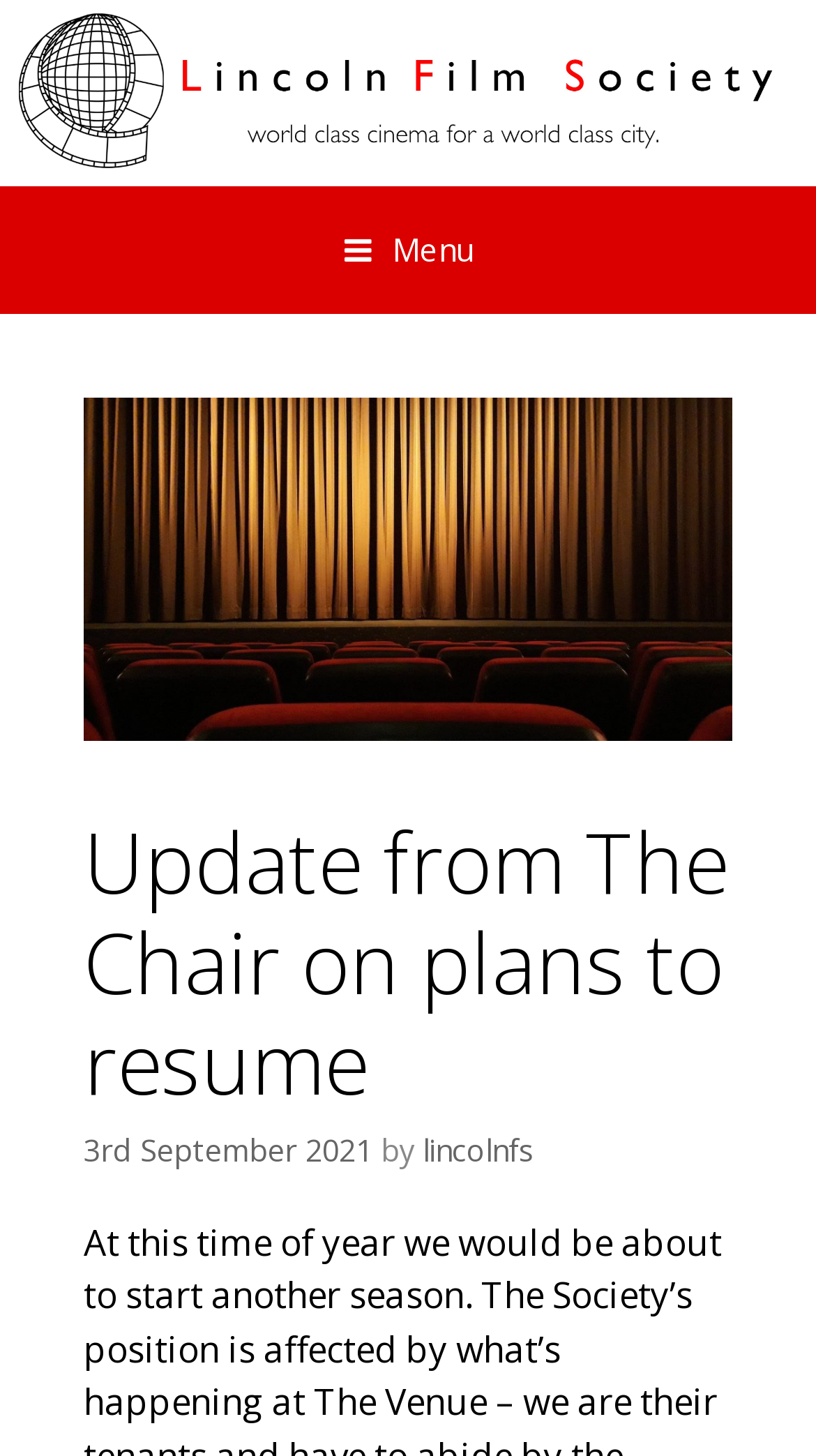Who is the author of the update?
Using the visual information, reply with a single word or short phrase.

lincolnfs